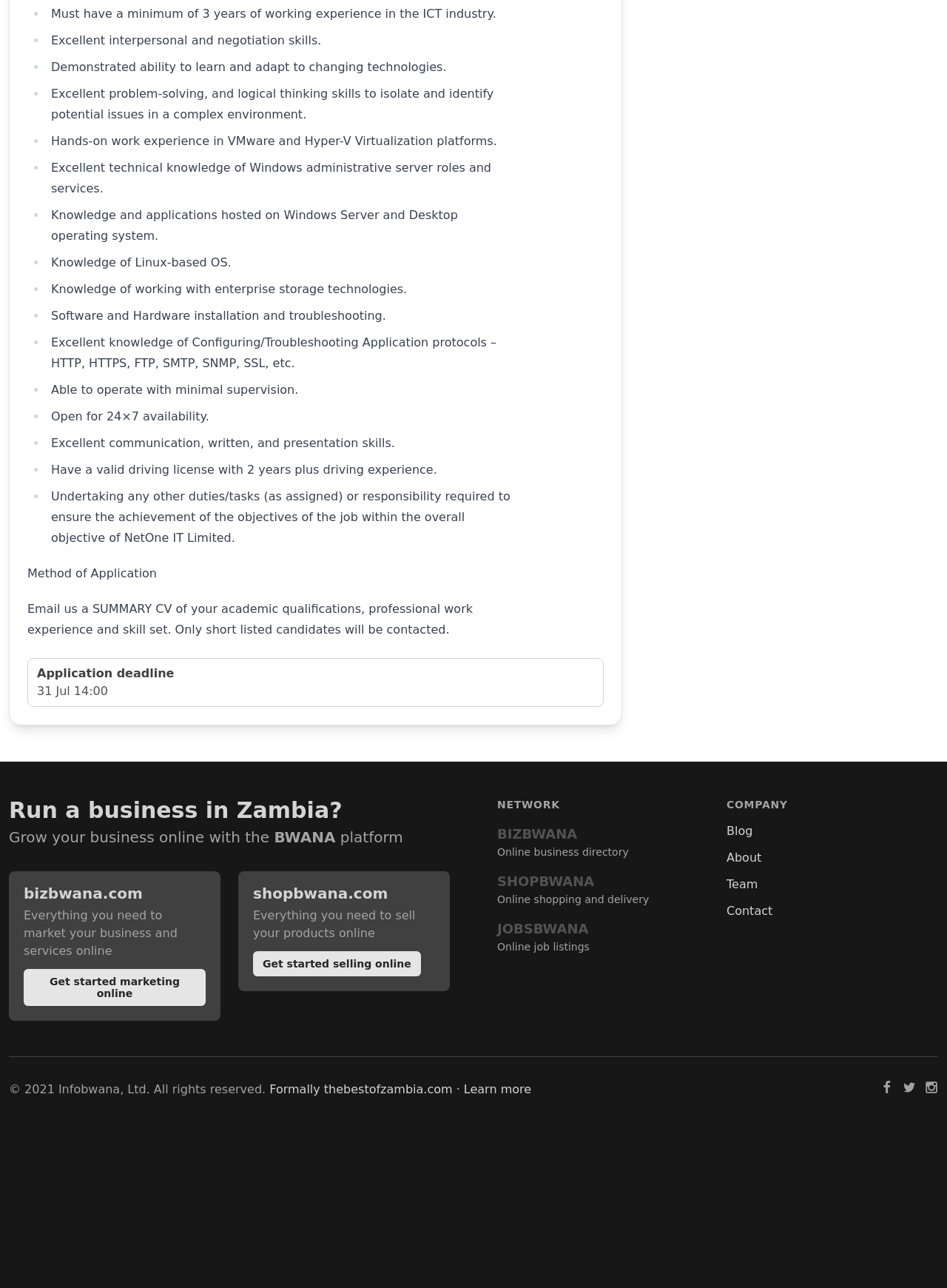How many links are there under the 'NETWORK' heading?
Kindly offer a detailed explanation using the data available in the image.

The webpage has a 'NETWORK' heading, and under it, there are three links: 'BIZBWANA Online business directory', 'SHOPBWANA Online shopping and delivery', and 'JOBSBWANA Online job listings'.